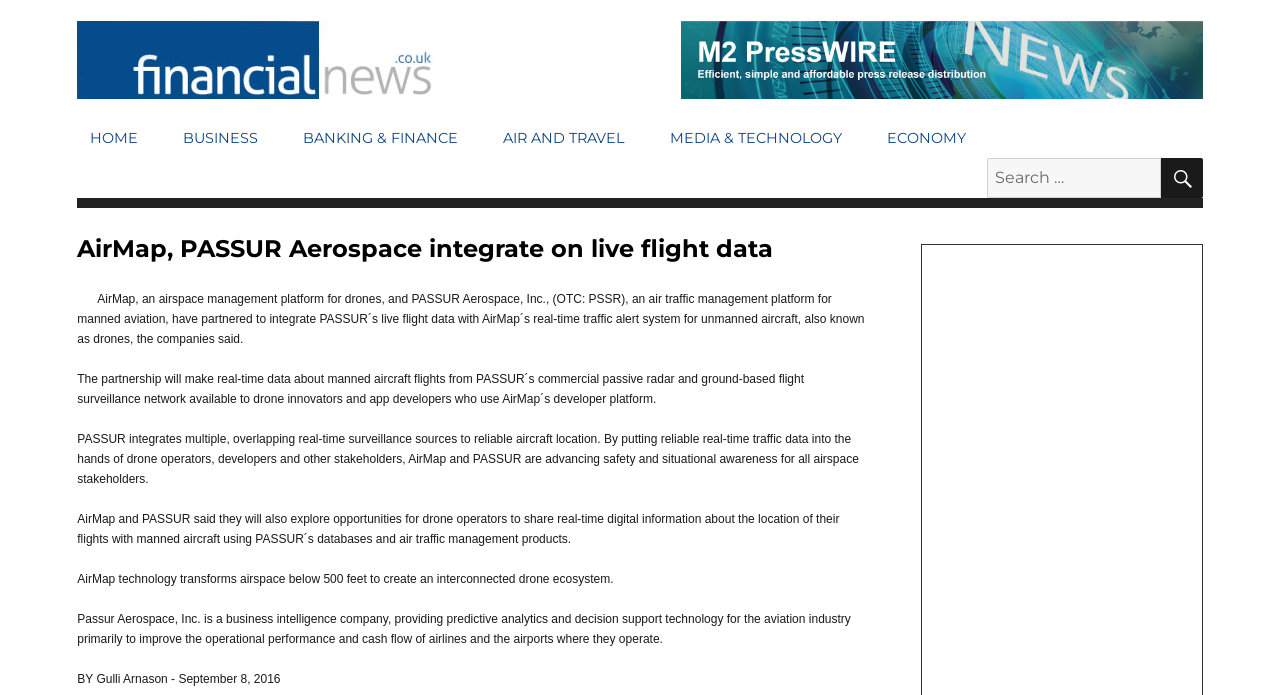Predict the bounding box coordinates for the UI element described as: "alt="Financial News"". The coordinates should be four float numbers between 0 and 1, presented as [left, top, right, bottom].

[0.06, 0.03, 0.349, 0.142]